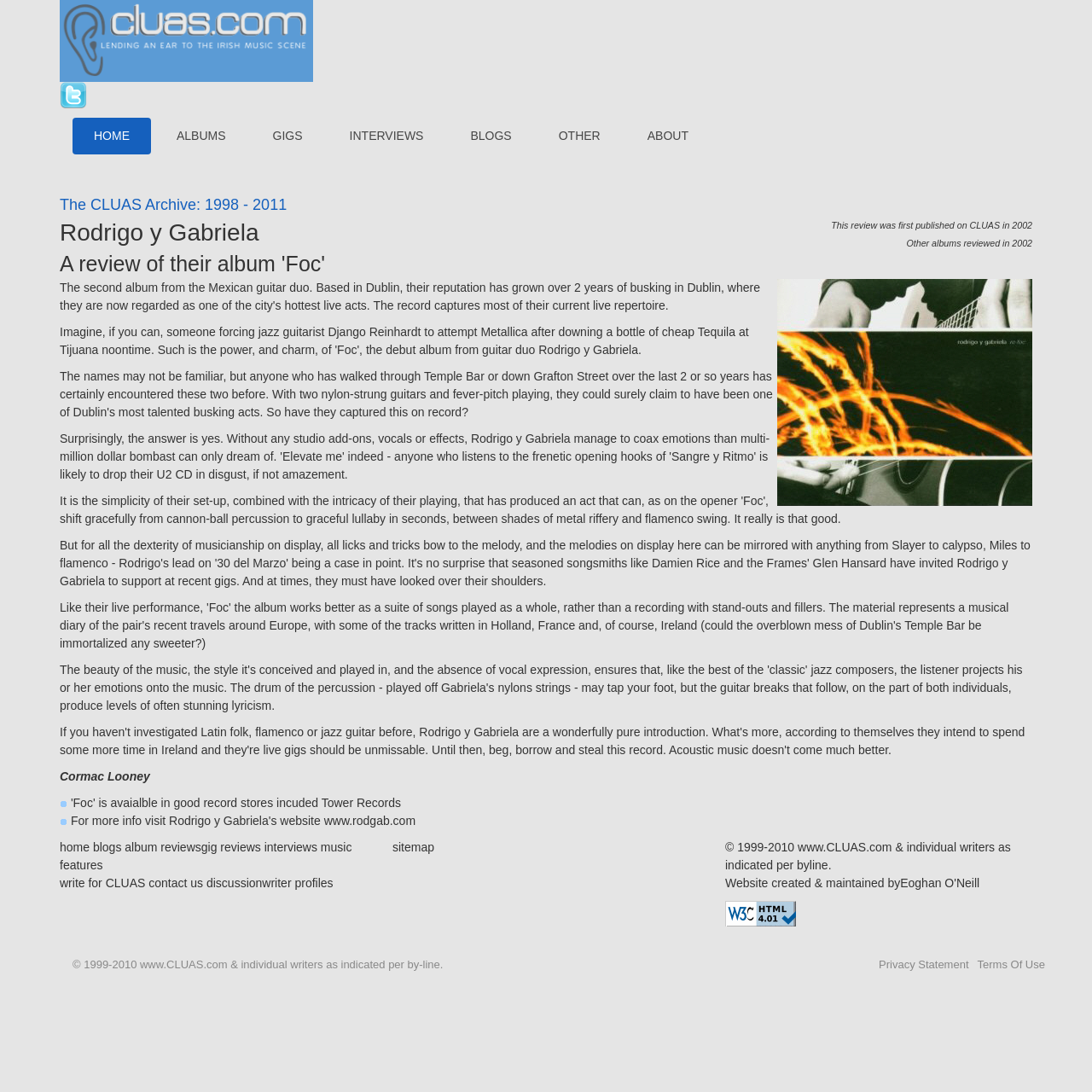Please find the bounding box coordinates of the clickable region needed to complete the following instruction: "Contact the website creator". The bounding box coordinates must consist of four float numbers between 0 and 1, i.e., [left, top, right, bottom].

[0.824, 0.802, 0.897, 0.815]